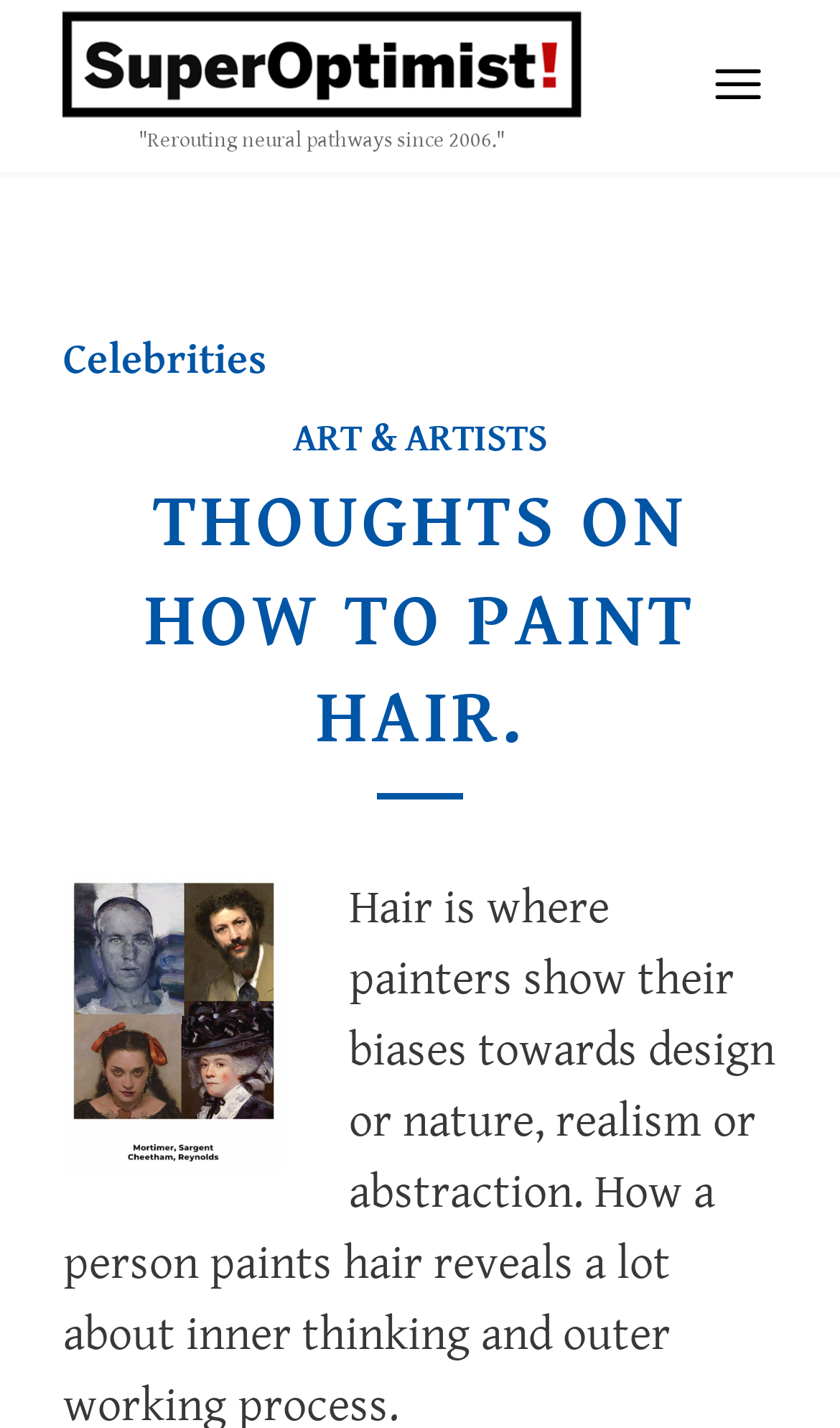Determine the bounding box coordinates of the UI element that matches the following description: "Menu Menu". The coordinates should be four float numbers between 0 and 1 in the format [left, top, right, bottom].

[0.831, 0.024, 0.925, 0.097]